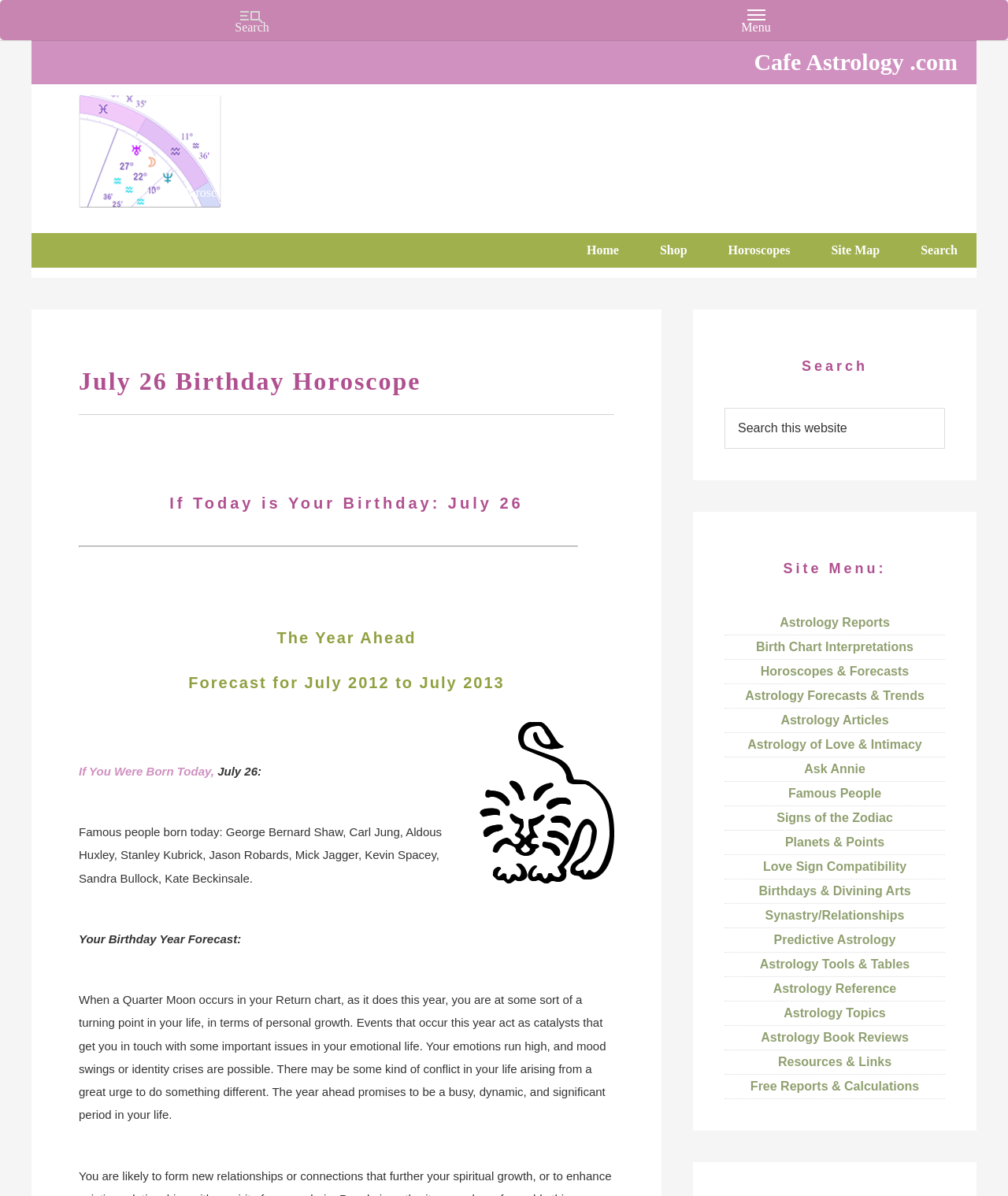Please identify the bounding box coordinates of the clickable element to fulfill the following instruction: "Explore Astrology Reports". The coordinates should be four float numbers between 0 and 1, i.e., [left, top, right, bottom].

[0.774, 0.515, 0.883, 0.526]